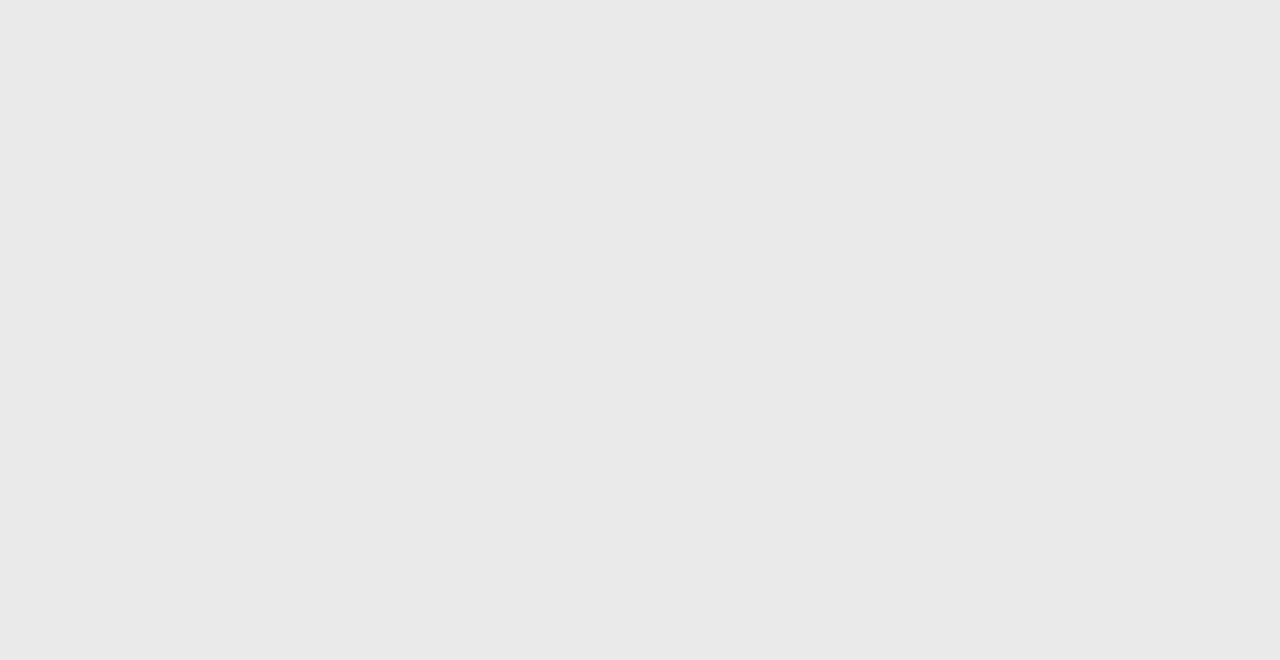Determine the bounding box coordinates of the UI element described below. Use the format (top-left x, top-left y, bottom-right x, bottom-right y) with floating point numbers between 0 and 1: Notice at Collection

[0.133, 0.911, 0.221, 0.934]